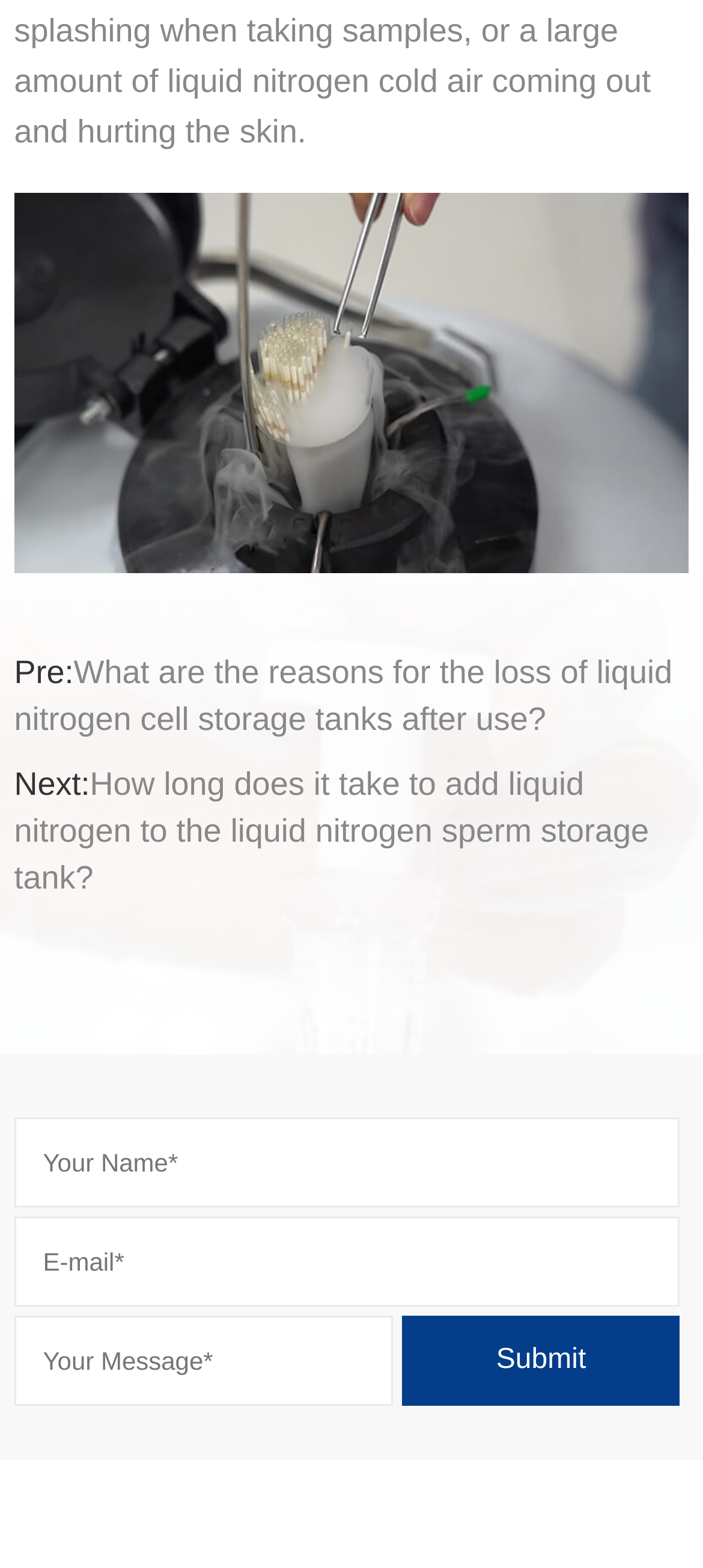What is the relationship between the two links on the webpage?
Refer to the image and respond with a one-word or short-phrase answer.

They are navigation links